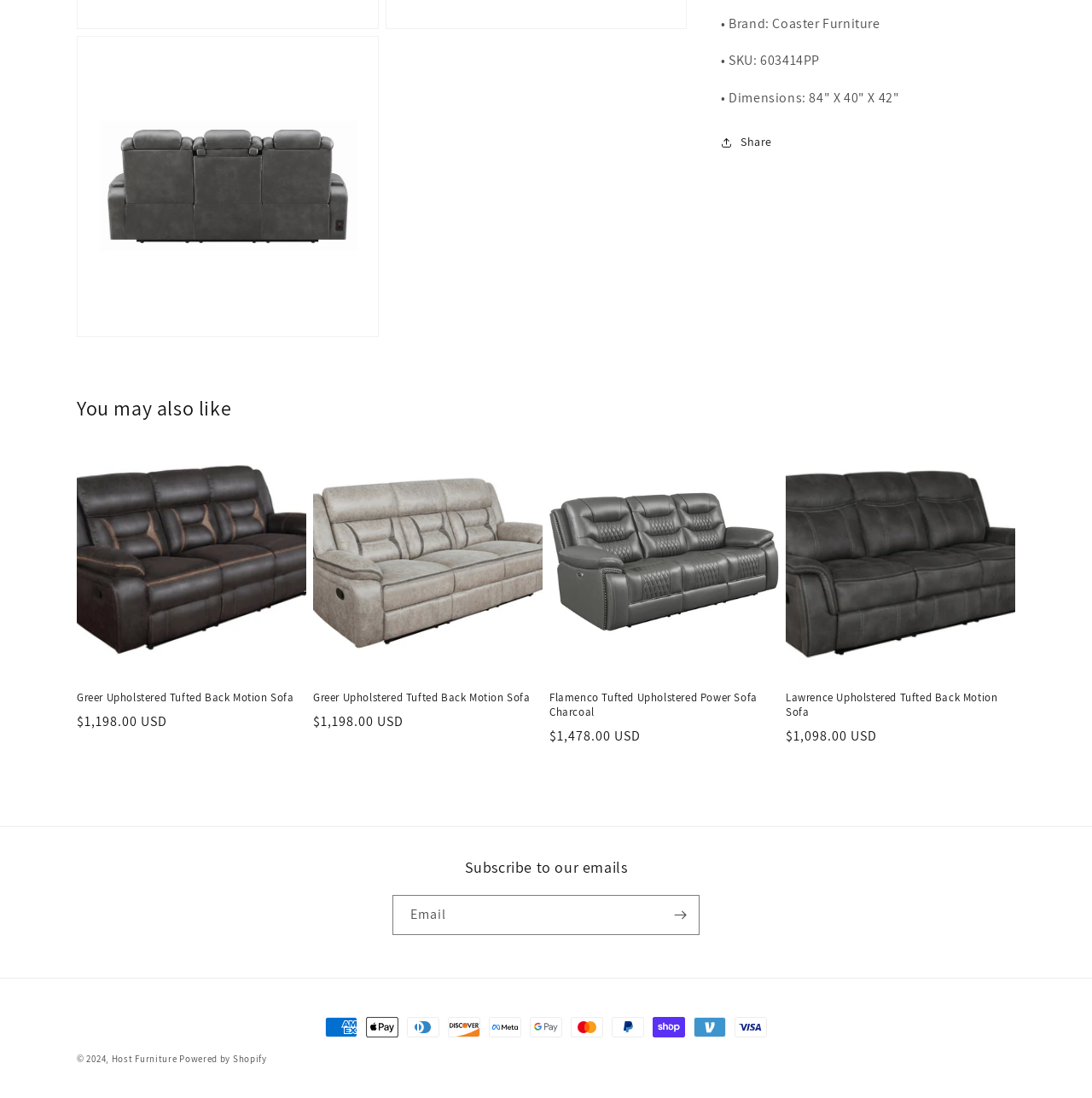Locate the bounding box coordinates of the clickable element to fulfill the following instruction: "Click the Share button". Provide the coordinates as four float numbers between 0 and 1 in the format [left, top, right, bottom].

[0.66, 0.113, 0.707, 0.147]